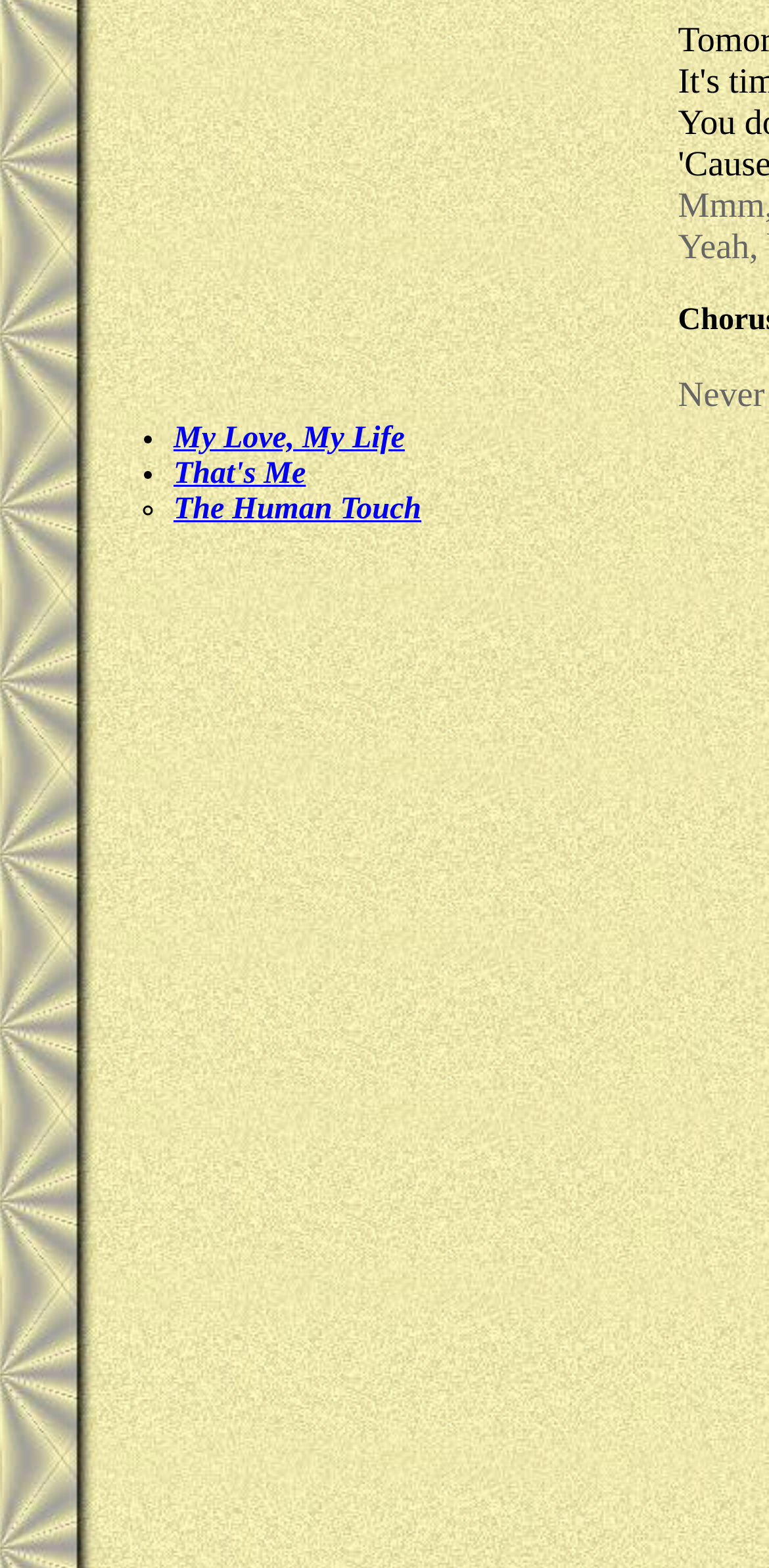Using the provided element description: "My Love, My Life", determine the bounding box coordinates of the corresponding UI element in the screenshot.

[0.226, 0.773, 0.526, 0.794]